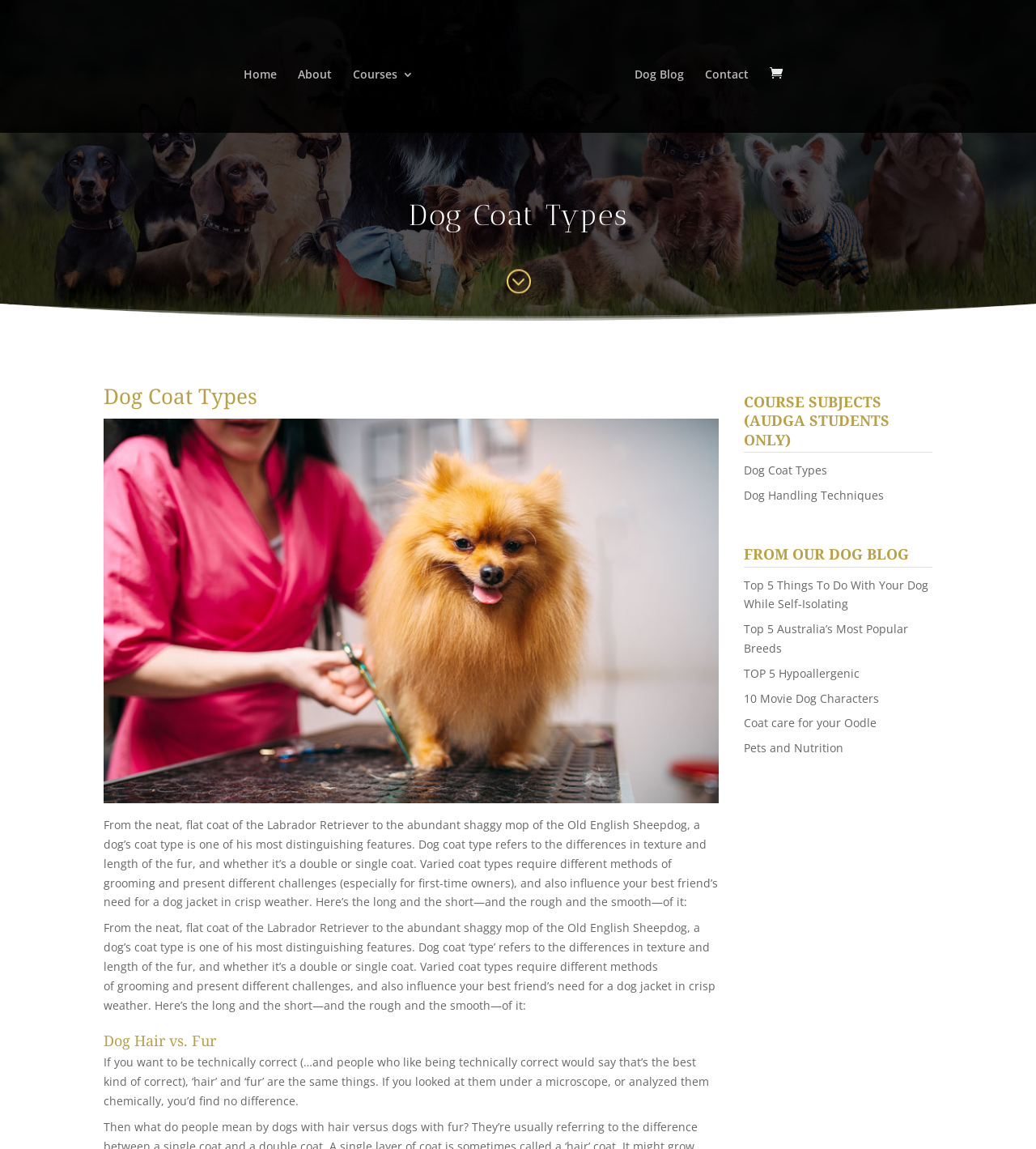Locate the bounding box coordinates of the item that should be clicked to fulfill the instruction: "read about dog coat types".

[0.195, 0.171, 0.805, 0.211]